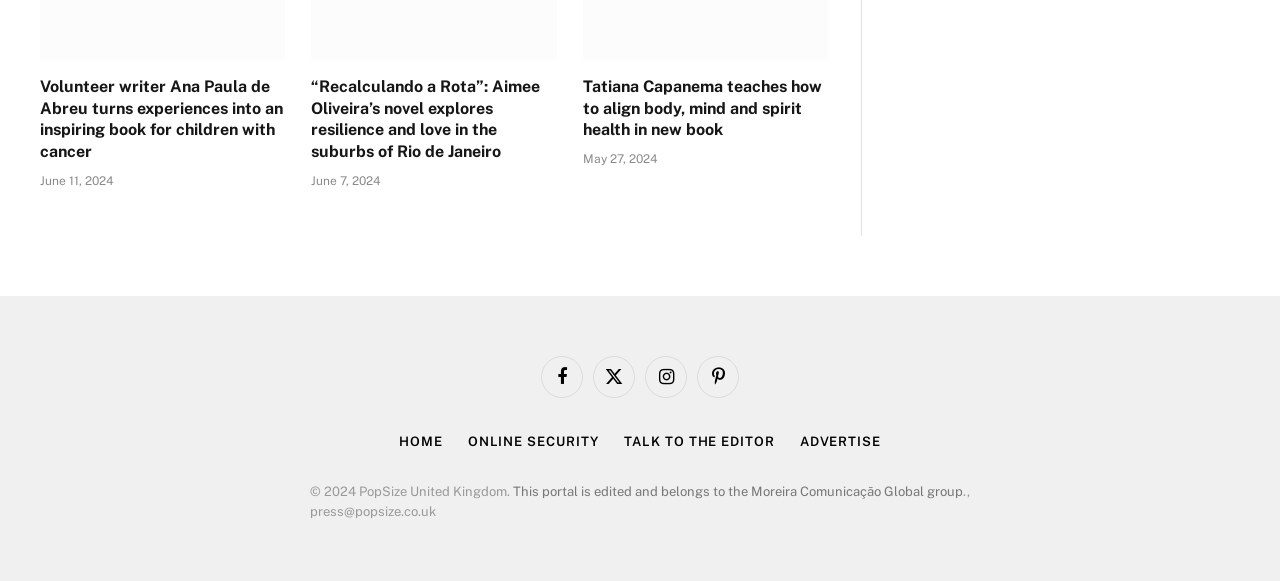What social media platforms are available?
Please answer the question with a single word or phrase, referencing the image.

Facebook, Twitter, Instagram, Pinterest